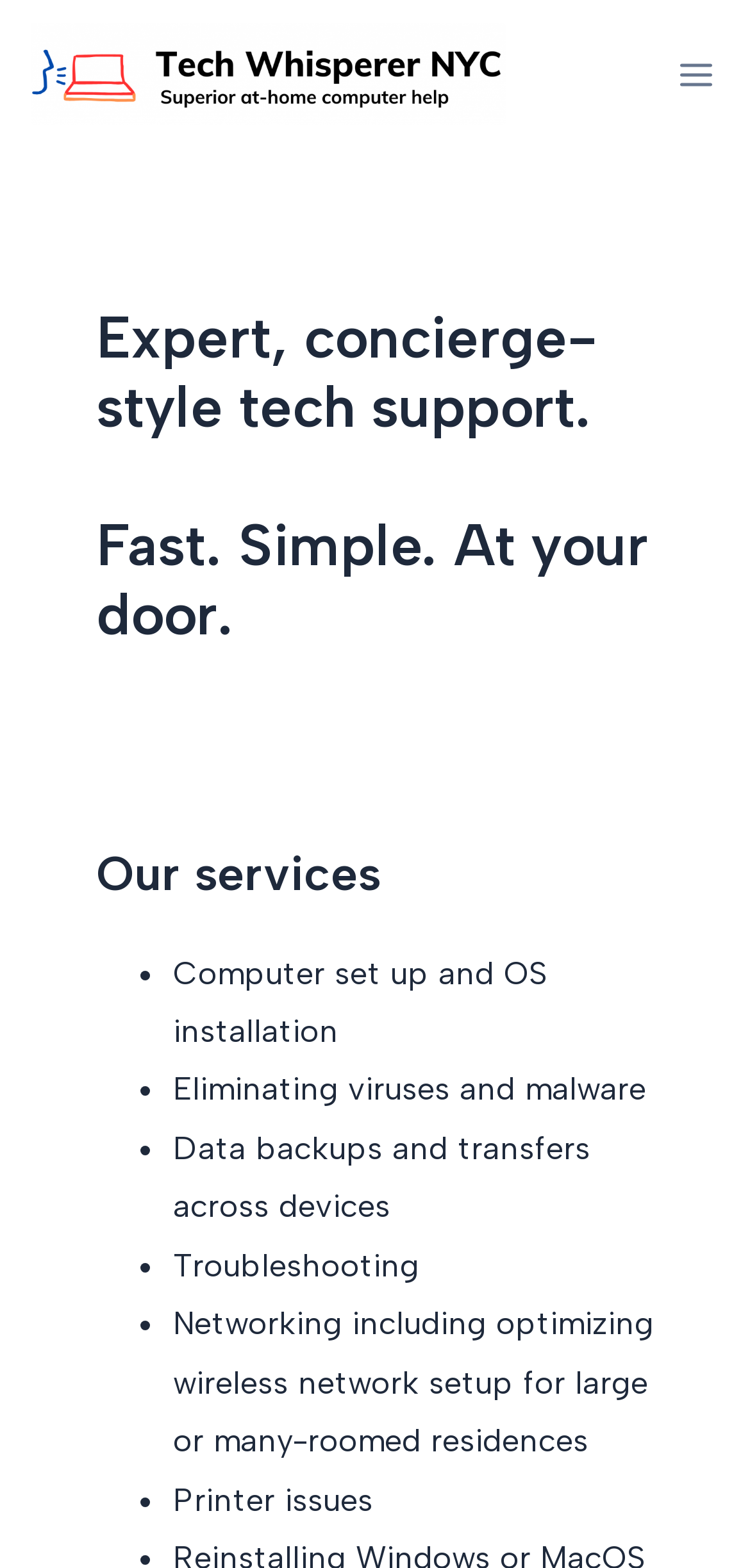How many services are listed on the webpage?
Answer the question based on the image using a single word or a brief phrase.

6